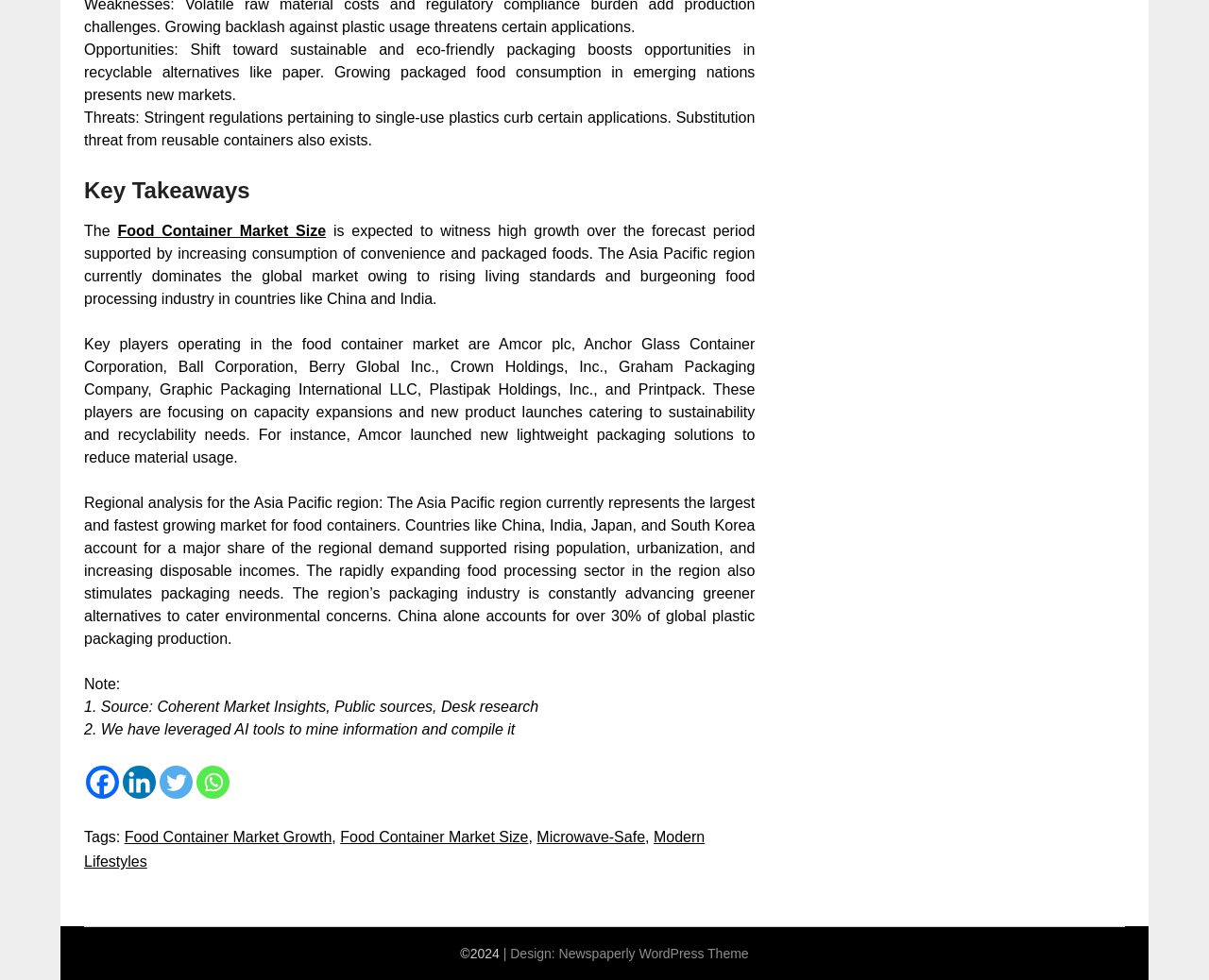Provide the bounding box coordinates for the UI element that is described by this text: "Newspaperly WordPress Theme". The coordinates should be in the form of four float numbers between 0 and 1: [left, top, right, bottom].

[0.462, 0.966, 0.619, 0.981]